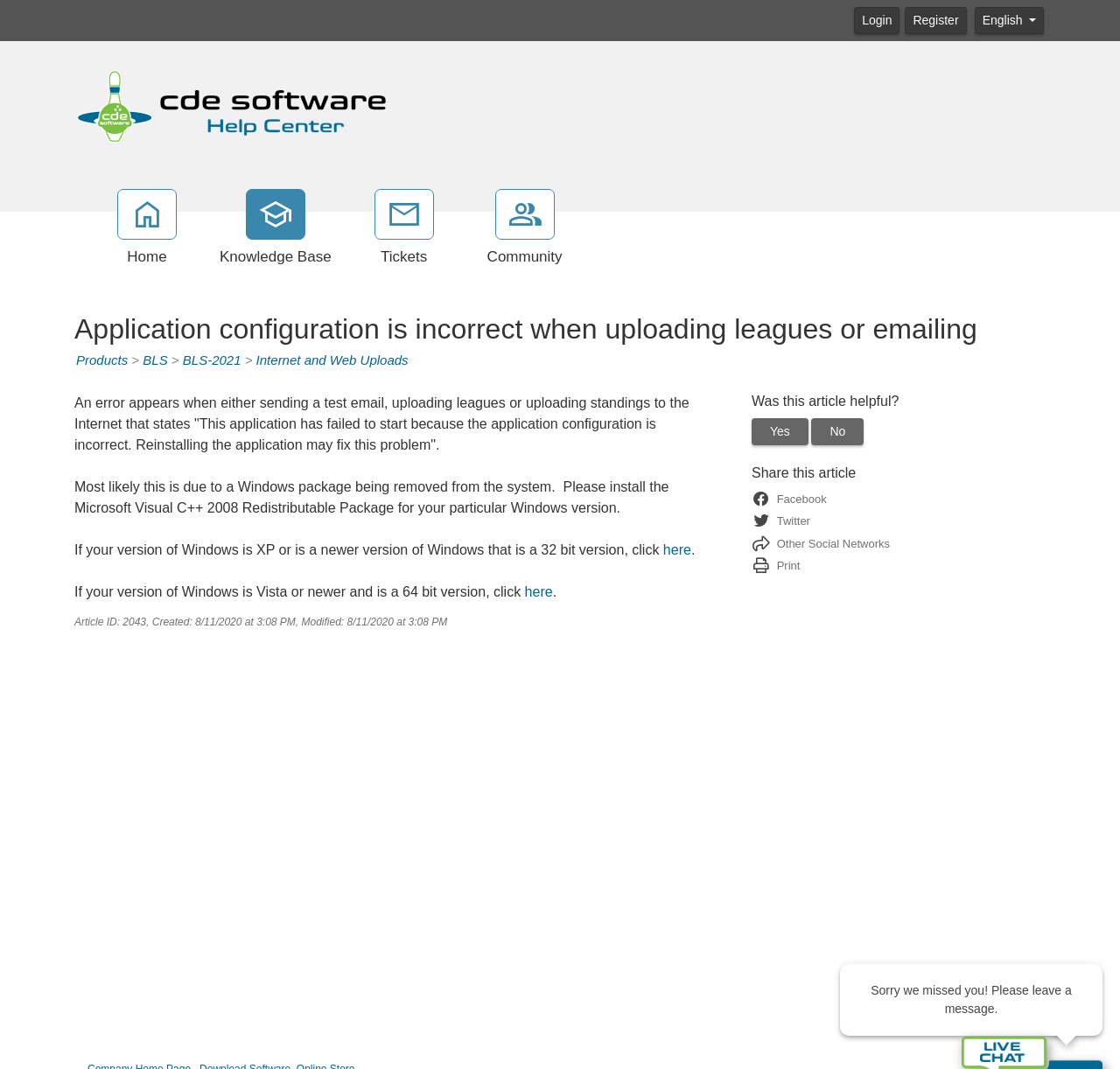Please provide the bounding box coordinate of the region that matches the element description: Other Social Networks. Coordinates should be in the format (top-left x, top-left y, bottom-right x, bottom-right y) and all values should be between 0 and 1.

[0.688, 0.502, 0.795, 0.514]